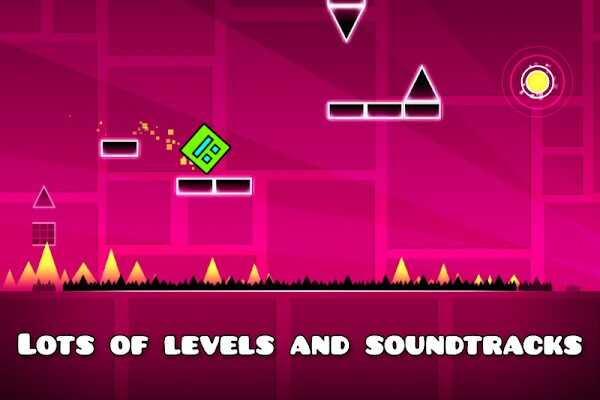Respond to the following question using a concise word or phrase: 
What is highlighted at the bottom of the image?

LOTS OF LEVELS AND SOUNDTRACKS